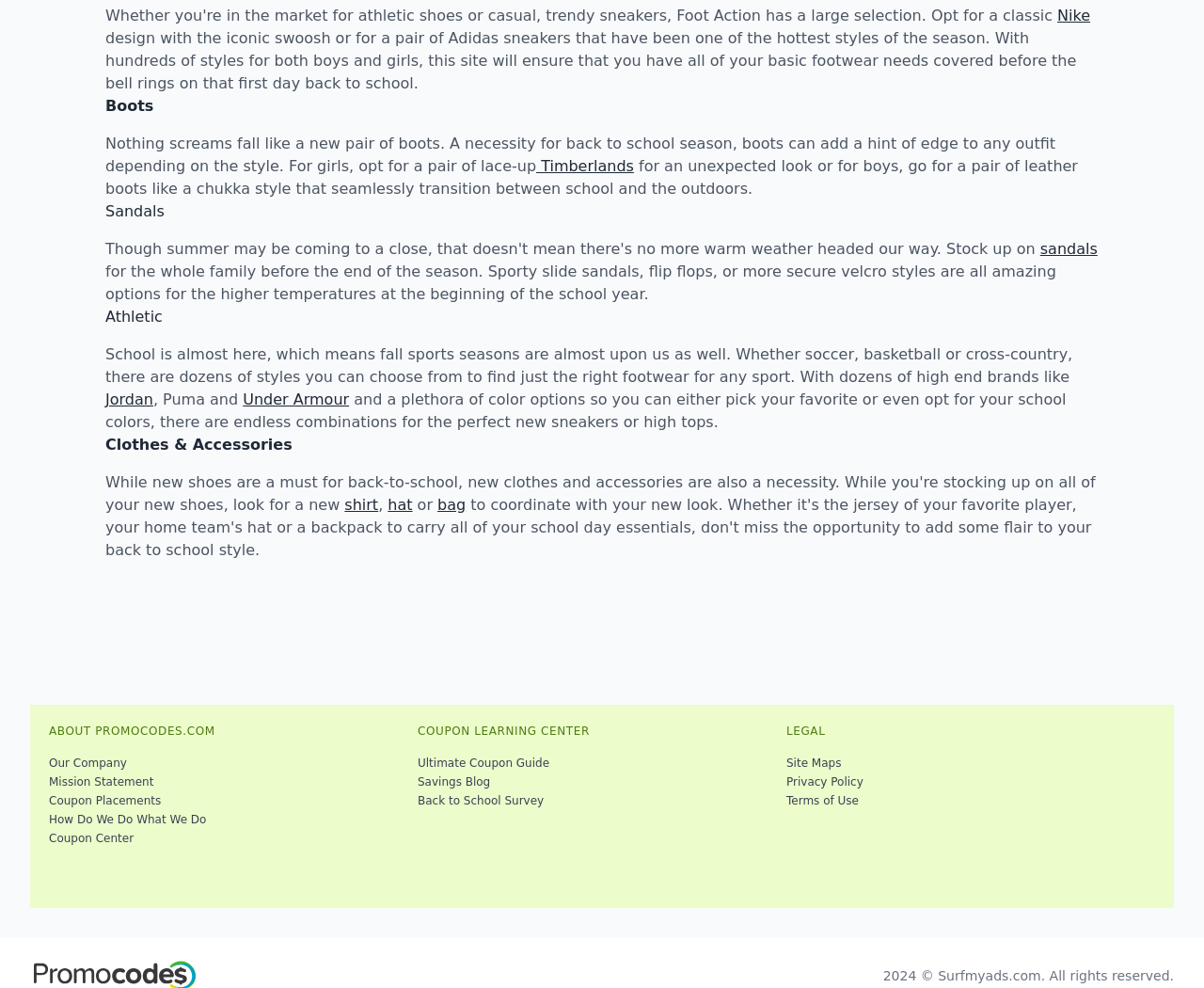Provide the bounding box coordinates of the UI element this sentence describes: "Ultimate Coupon Guide".

[0.347, 0.763, 0.647, 0.782]